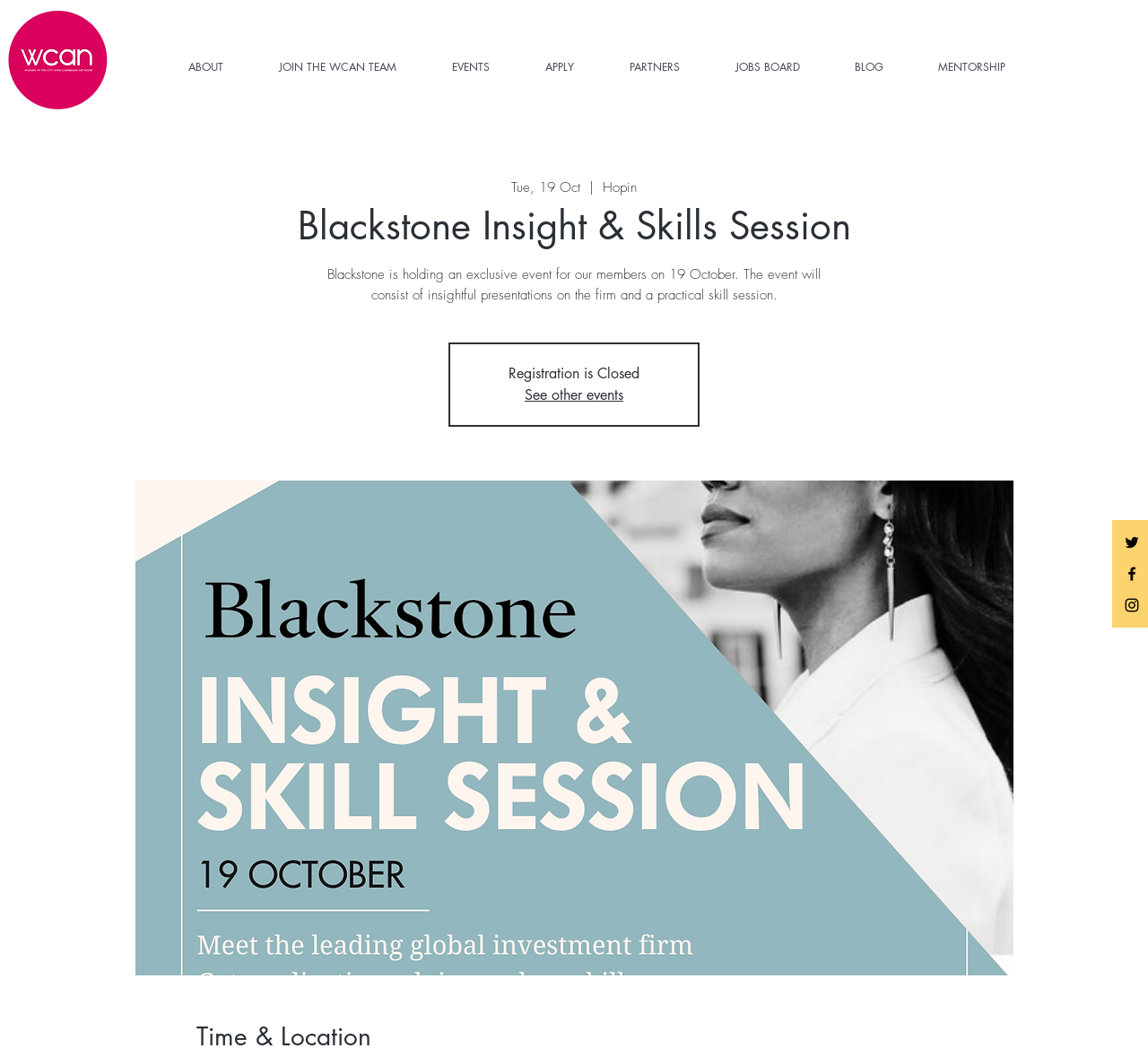Please determine the bounding box coordinates of the clickable area required to carry out the following instruction: "Search periodicals". The coordinates must be four float numbers between 0 and 1, represented as [left, top, right, bottom].

None